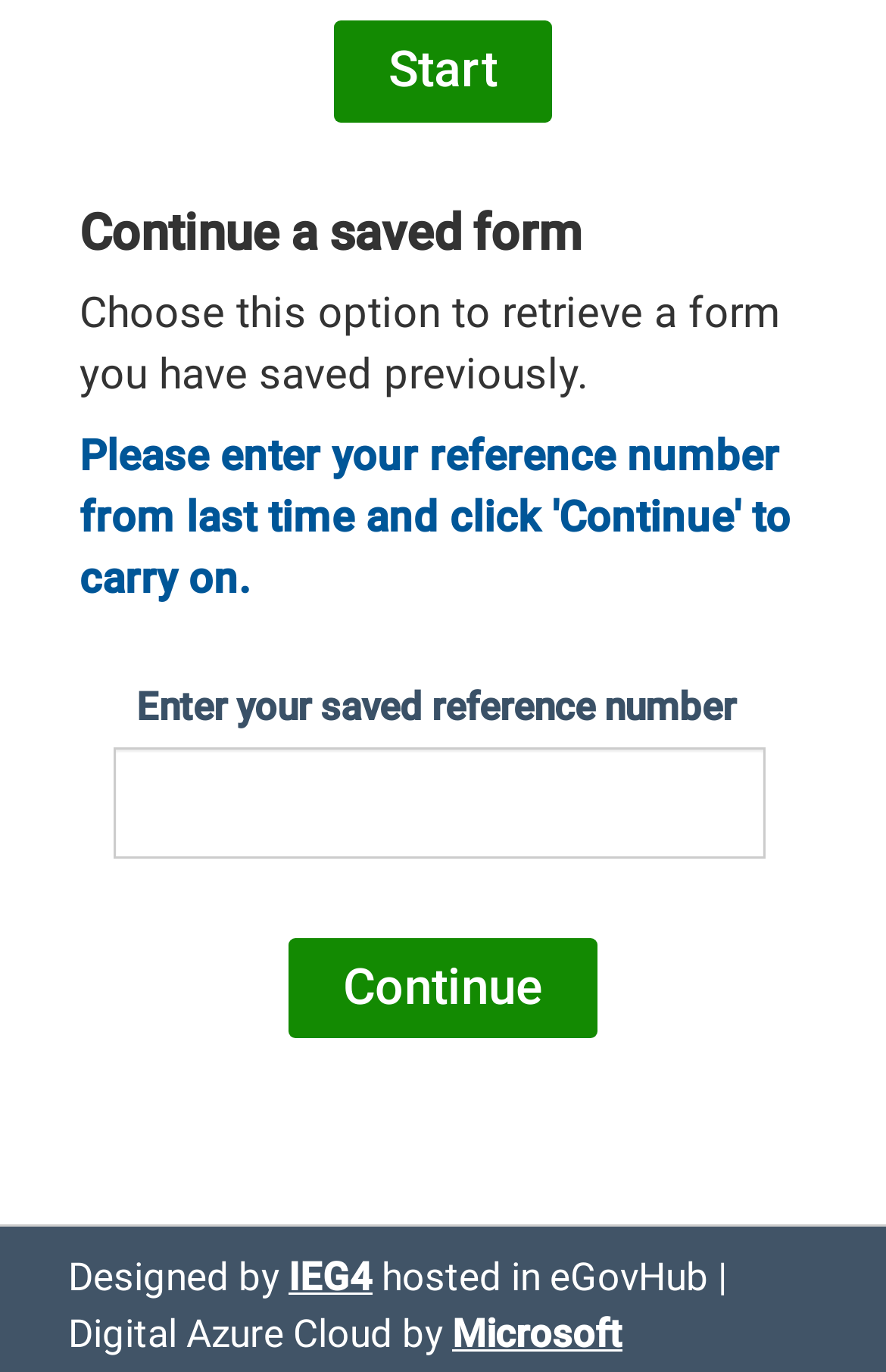How many buttons are present on the page?
Examine the screenshot and reply with a single word or phrase.

Two